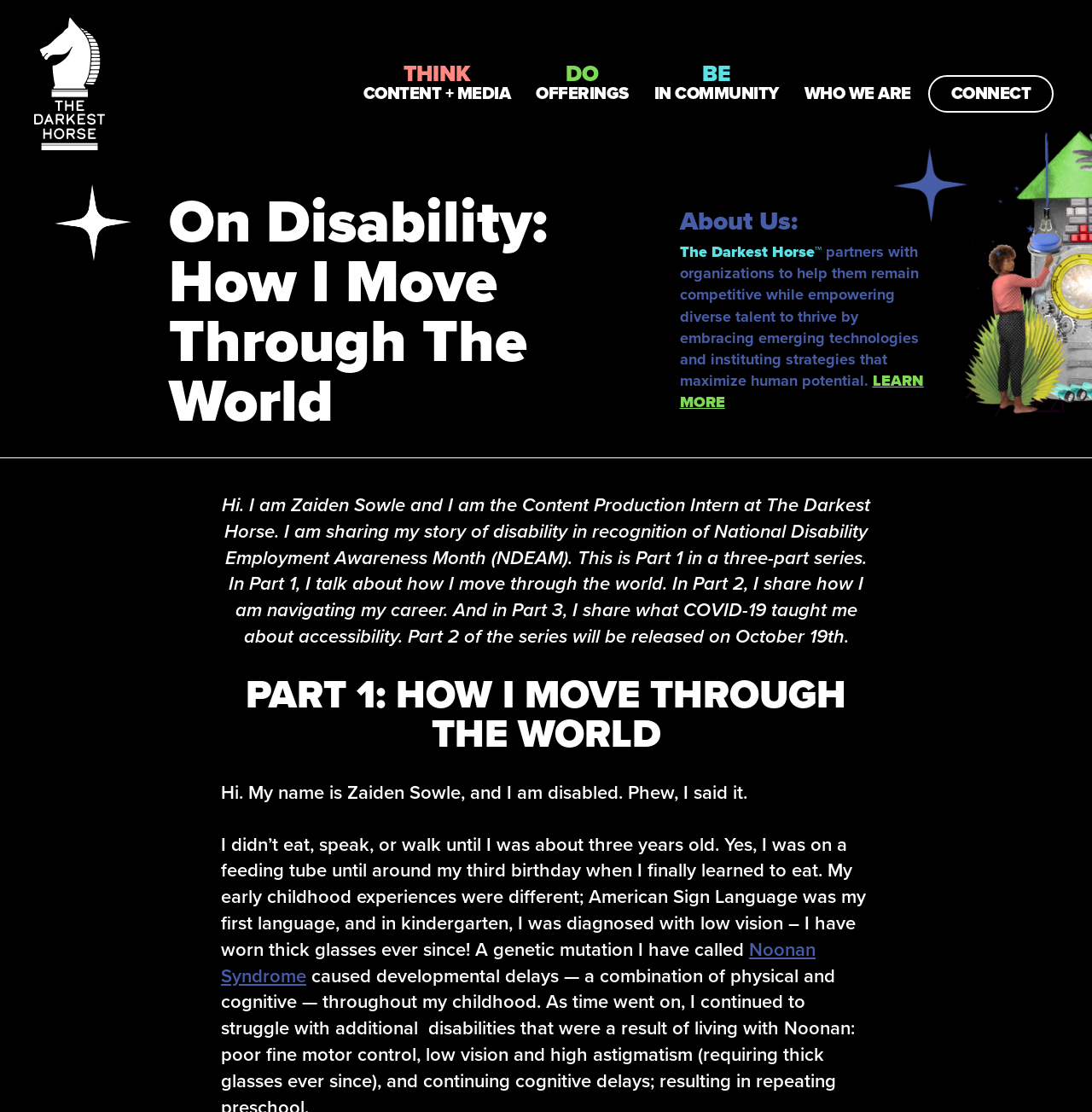Extract the top-level heading from the webpage and provide its text.

On Disability: How I Move Through The World